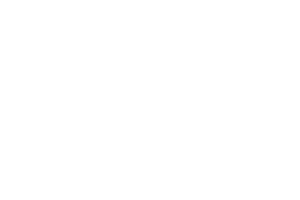Generate an elaborate caption that includes all aspects of the image.

The image prominently features a stylized graphic of a lock, symbolizing security and protection. This visual is placed prominently within the context of an article discussing the alleged involvement of Russian actors in a significant $477 million hack of FTX, a key player in the cryptocurrency market. The imagery reinforces themes of cybersecurity and caution in the financial sector, aligning with ongoing discussions about regulatory measures and the integrity of digital transactions in the face of potential threats. The overall layout situates this graphic within a news-focused webpage, emphasizing its relevance to current events in the cryptocurrency landscape.